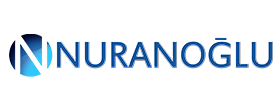Give a detailed account of the contents of the image.

The image features the logo of Nuranoğlu, a company specializing in space and defense technologies, established in May 2015. The logo prominently displays the name "NURANOĞLU" in bold, modern typography, accompanied by a distinctive graphic element that combines shades of blue and black, suggesting innovation and professionalism. This branding reflects the company’s mission, which is rooted in astronomy product sales and advanced technological solutions. Nuranoğlu aims to provide high-quality optical instruments such as telescopes and microscopes, further contributing to Turkey's position in the field of space technology.